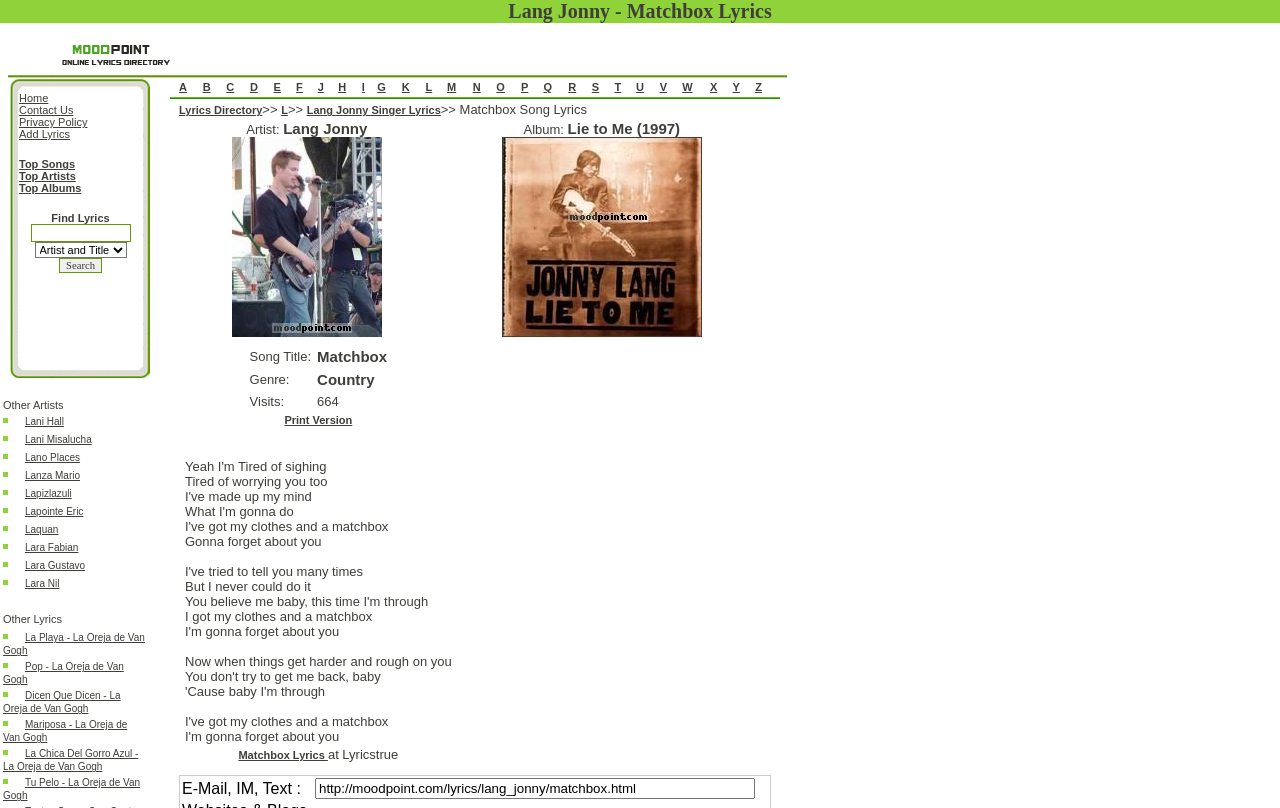Given the description "Lang Jonny Singer Lyrics", determine the bounding box of the corresponding UI element.

[0.24, 0.129, 0.344, 0.144]